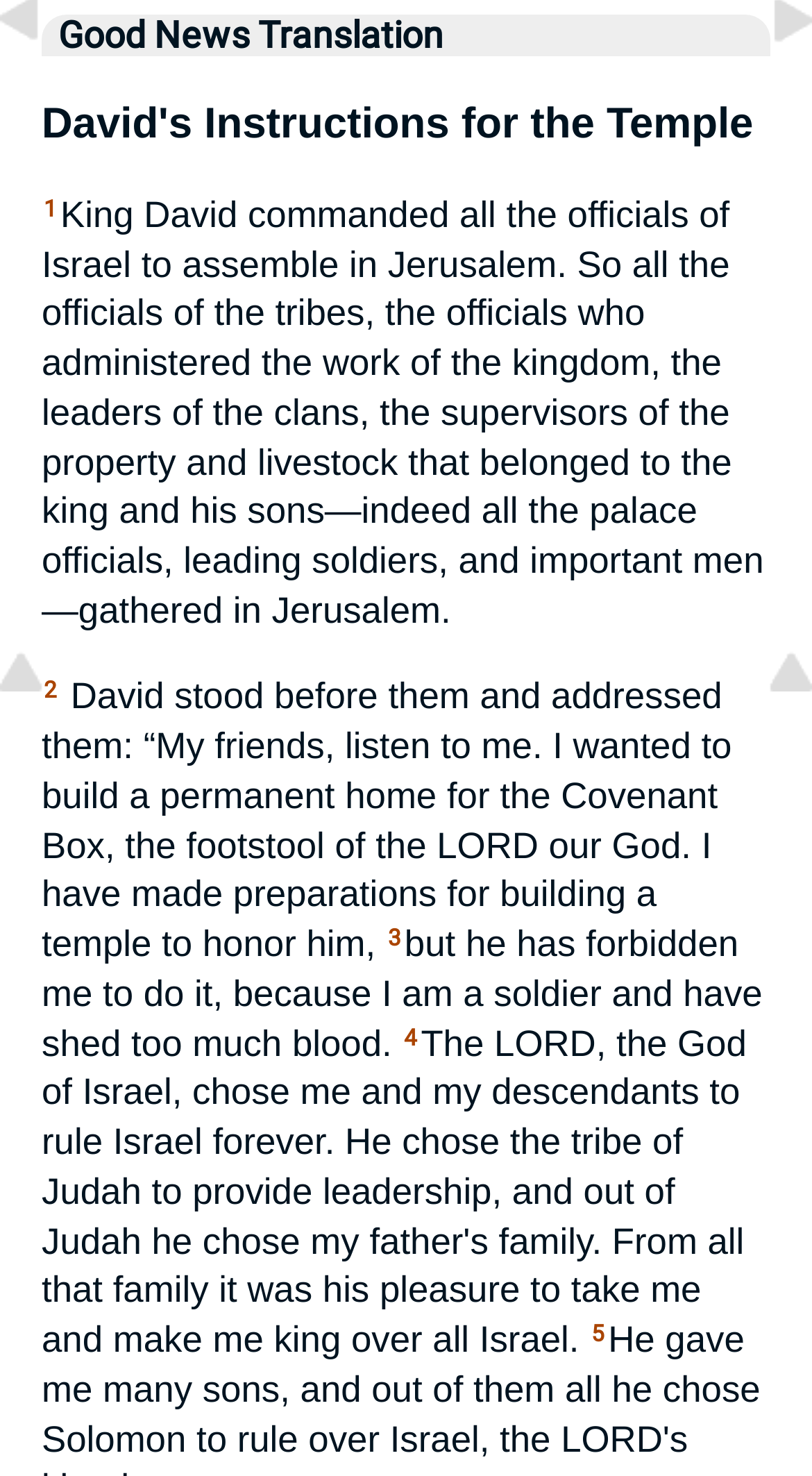Provide the bounding box coordinates of the HTML element this sentence describes: "title="1 Chronicles 27"".

[0.0, 0.062, 0.128, 0.091]